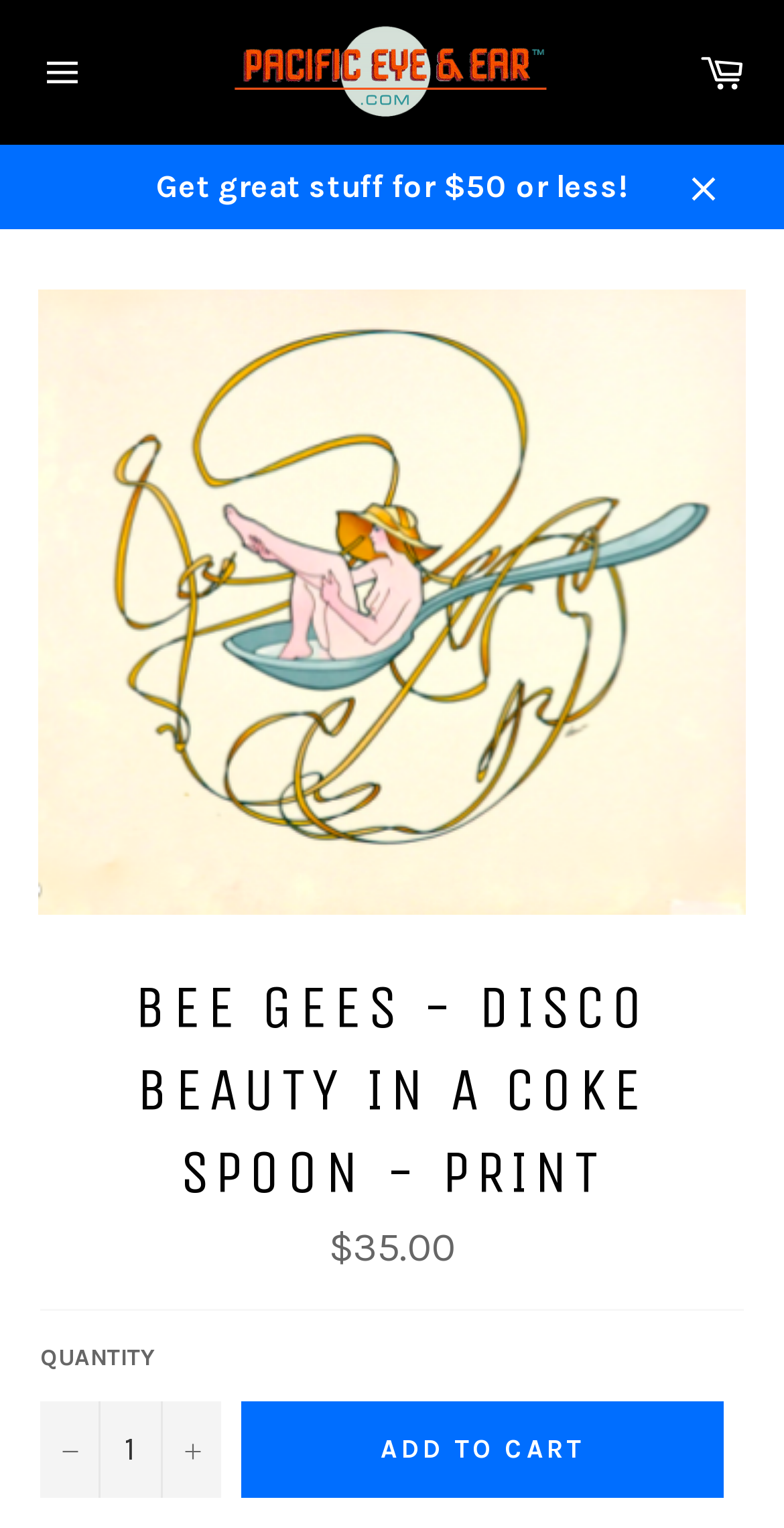Determine the bounding box coordinates of the clickable region to execute the instruction: "Increase item quantity by one". The coordinates should be four float numbers between 0 and 1, denoted as [left, top, right, bottom].

[0.205, 0.917, 0.282, 0.98]